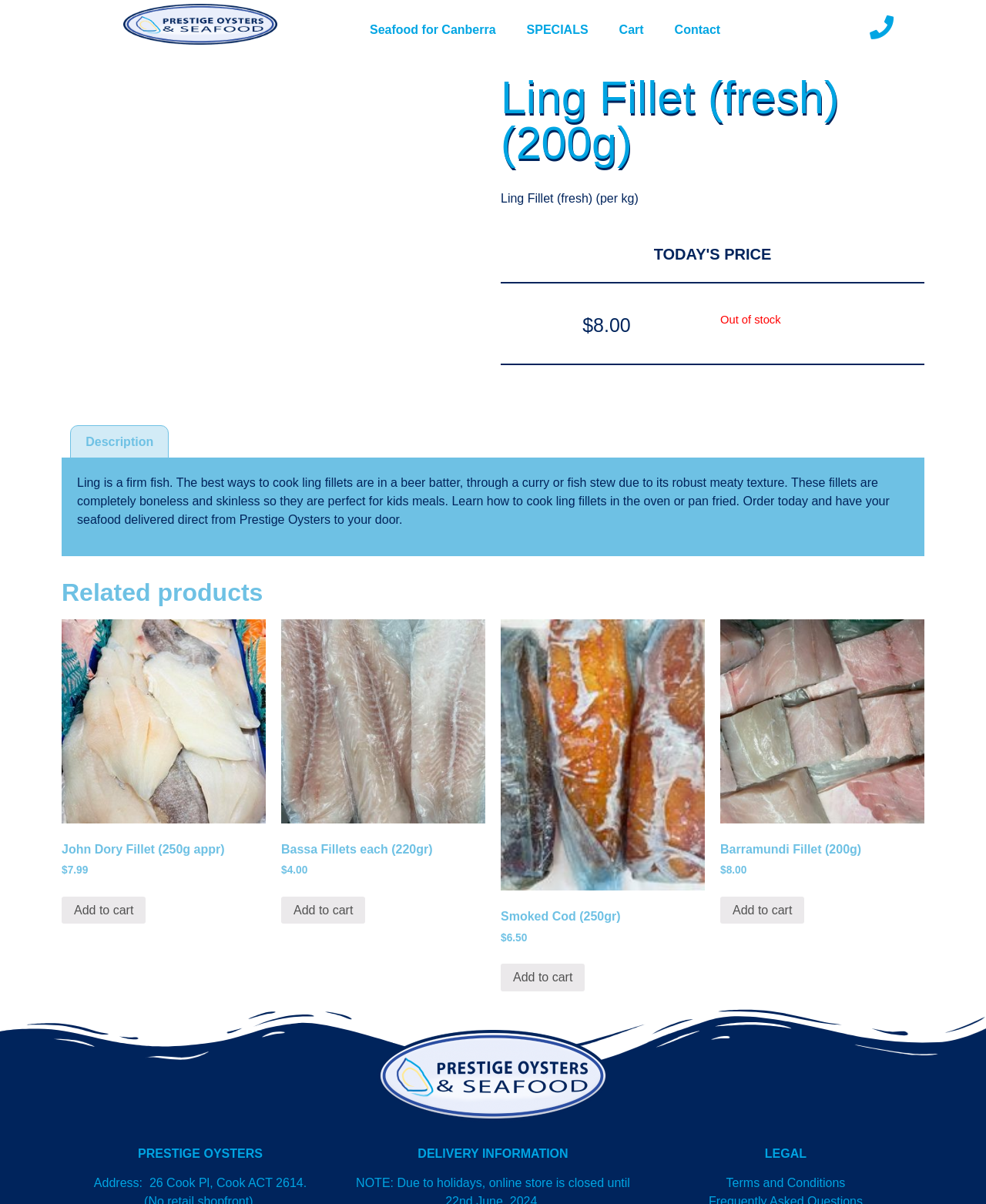Identify the bounding box coordinates of the region that needs to be clicked to carry out this instruction: "Read the 'Terms and Conditions'". Provide these coordinates as four float numbers ranging from 0 to 1, i.e., [left, top, right, bottom].

[0.736, 0.977, 0.857, 0.988]